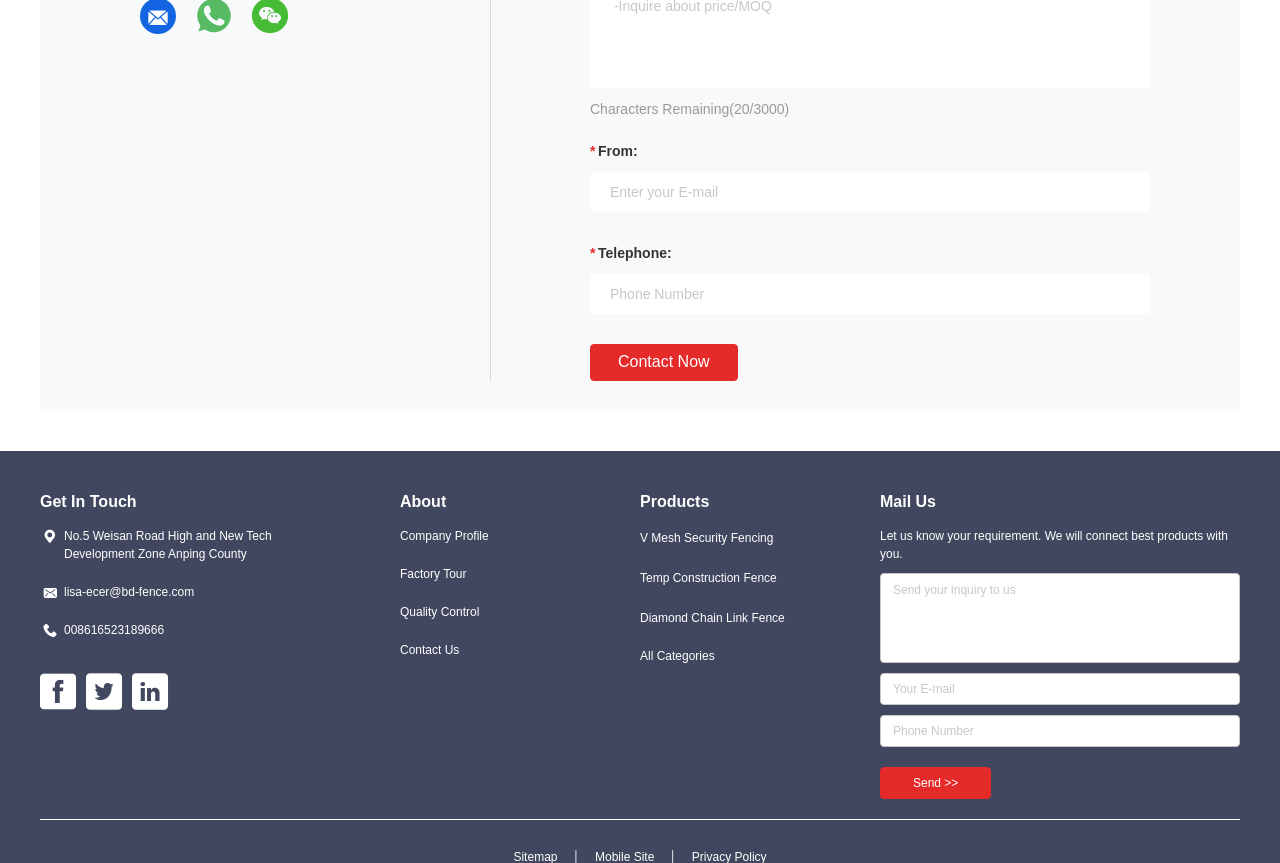Respond with a single word or short phrase to the following question: 
How can users send an inquiry to the company?

Through the 'Send >>' button